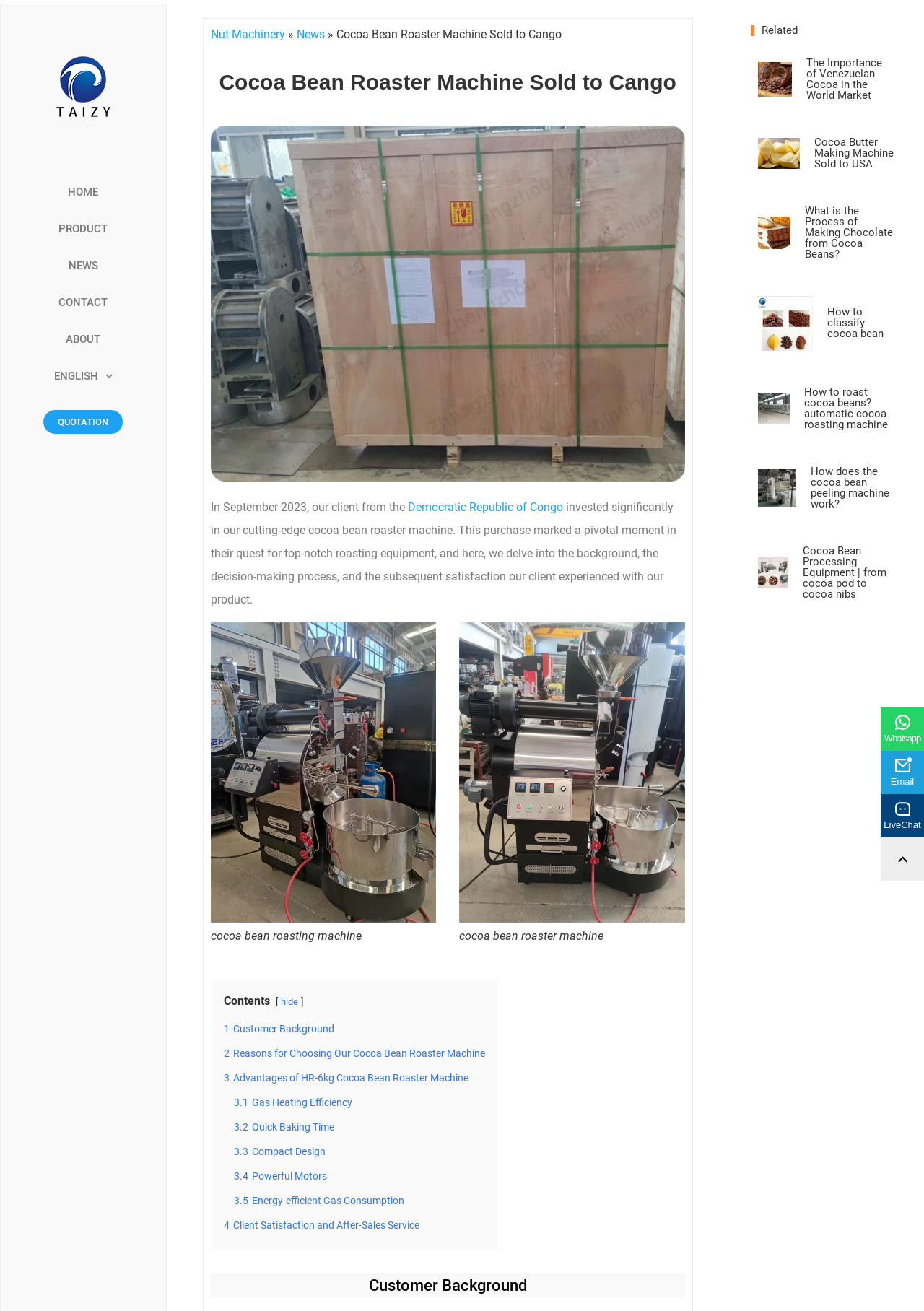Determine the bounding box coordinates of the clickable region to follow the instruction: "Click HOME".

[0.021, 0.133, 0.159, 0.16]